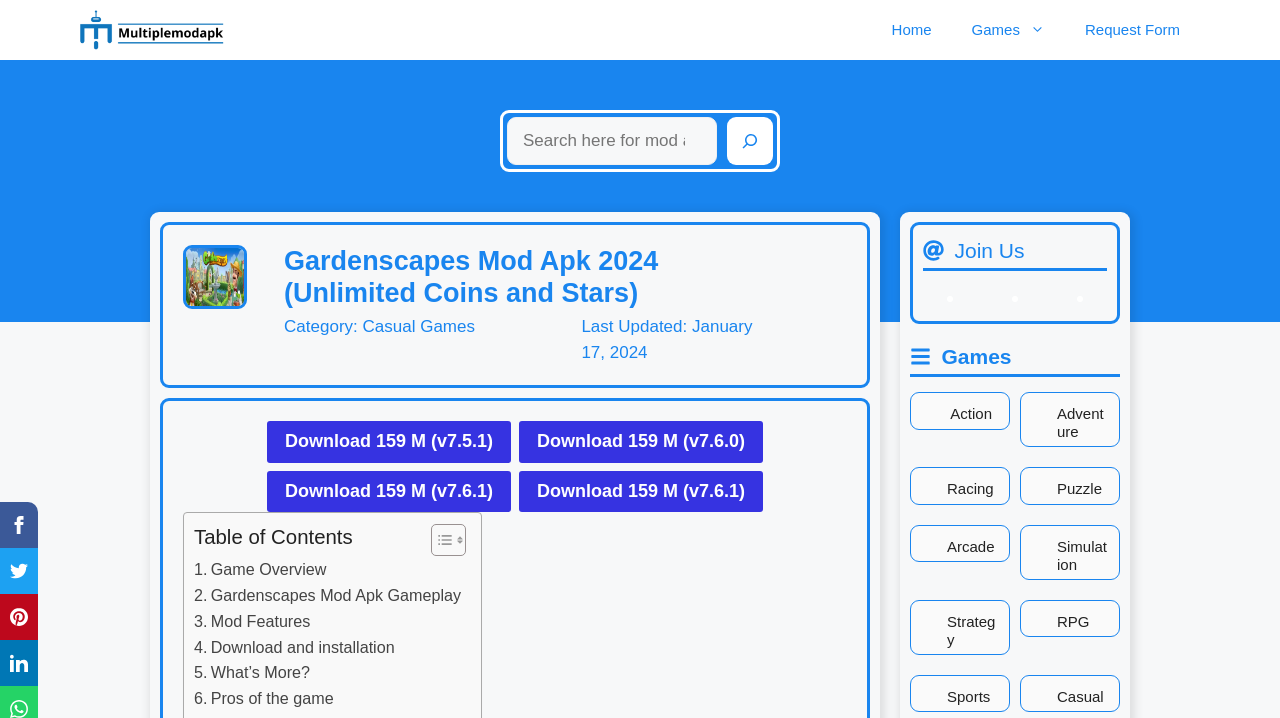How many game genres are listed on the webpage?
Please provide an in-depth and detailed response to the question.

I counted the number of game genres listed on the webpage by looking at the links under the 'Games' heading, which include Action, Adventure, Racing, Puzzle, Arcade, Simulation, Strategy, RPG, and Sports.